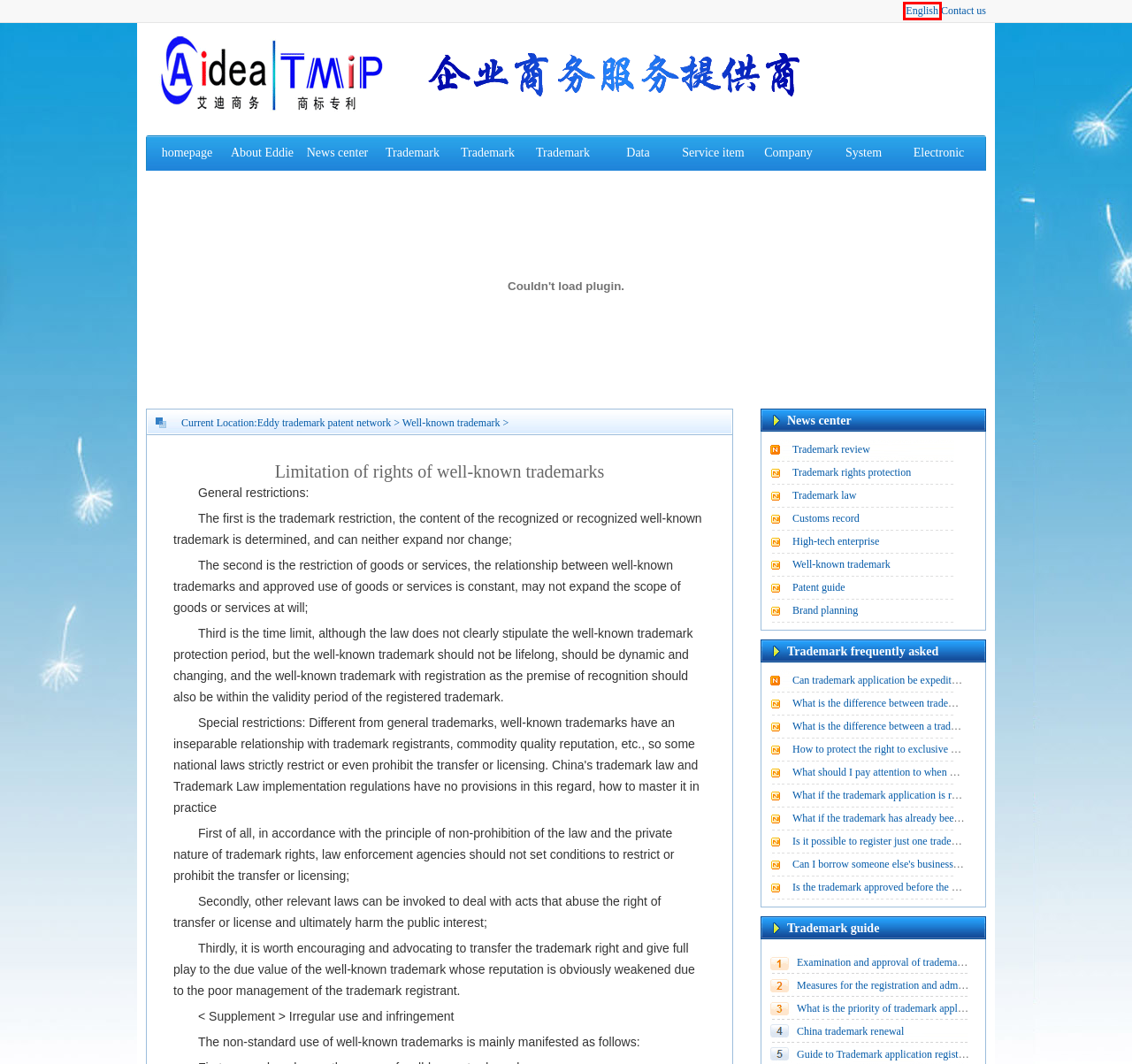You have a screenshot of a webpage with a red bounding box around an element. Choose the best matching webpage description that would appear after clicking the highlighted element. Here are the candidates:
A. 代理3C认证|3C认证咨询|3C认证代理公司|代理CCC认证|CCC认证咨询|CCC认证代理公司|-临沂艾迪商务服务有限公司
B. 商标专利资料下载-临沂商标申请|临沂商标注册|商标注册查询|商标注册流程|商标注册费用|注册商标查询|注册商标要多少钱|如何注册商标-艾迪商务商标咨询服务网
C. 404 - 找不到文件或目录。
D. 中国商标续展-临沂商标申请|临沂商标注册|商标注册查询|商标注册流程|商标注册费用|注册商标查询|注册商标要多少钱|如何注册商标-艾迪商务商标咨询服务网
E. 临沂商标申请|临沂商标注册|商标注册查询|商标注册流程|商标注册费用|注册商标查询|注册商标要多少钱|如何注册商标-艾迪商务商标咨询服务网
F. 什么是商标申请的优先权-临沂商标申请|临沂商标注册|商标注册查询|商标注册流程|商标注册费用|注册商标查询|注册商标要多少钱|如何注册商标-艾迪商务商标咨询服务网
G. 商标注册-临沂商标申请|临沂商标注册|商标注册查询|商标注册流程|商标注册费用|注册商标查询|注册商标要多少钱|如何注册商标-艾迪商务商标咨询服务网
H. 可不可以借用别人的营业执照申请商标？-临沂商标申请|临沂商标注册|商标注册查询|商标注册流程|商标注册费用|注册商标查询|注册商标要多少钱|如何注册商标-艾迪商务商标咨询服务网

E